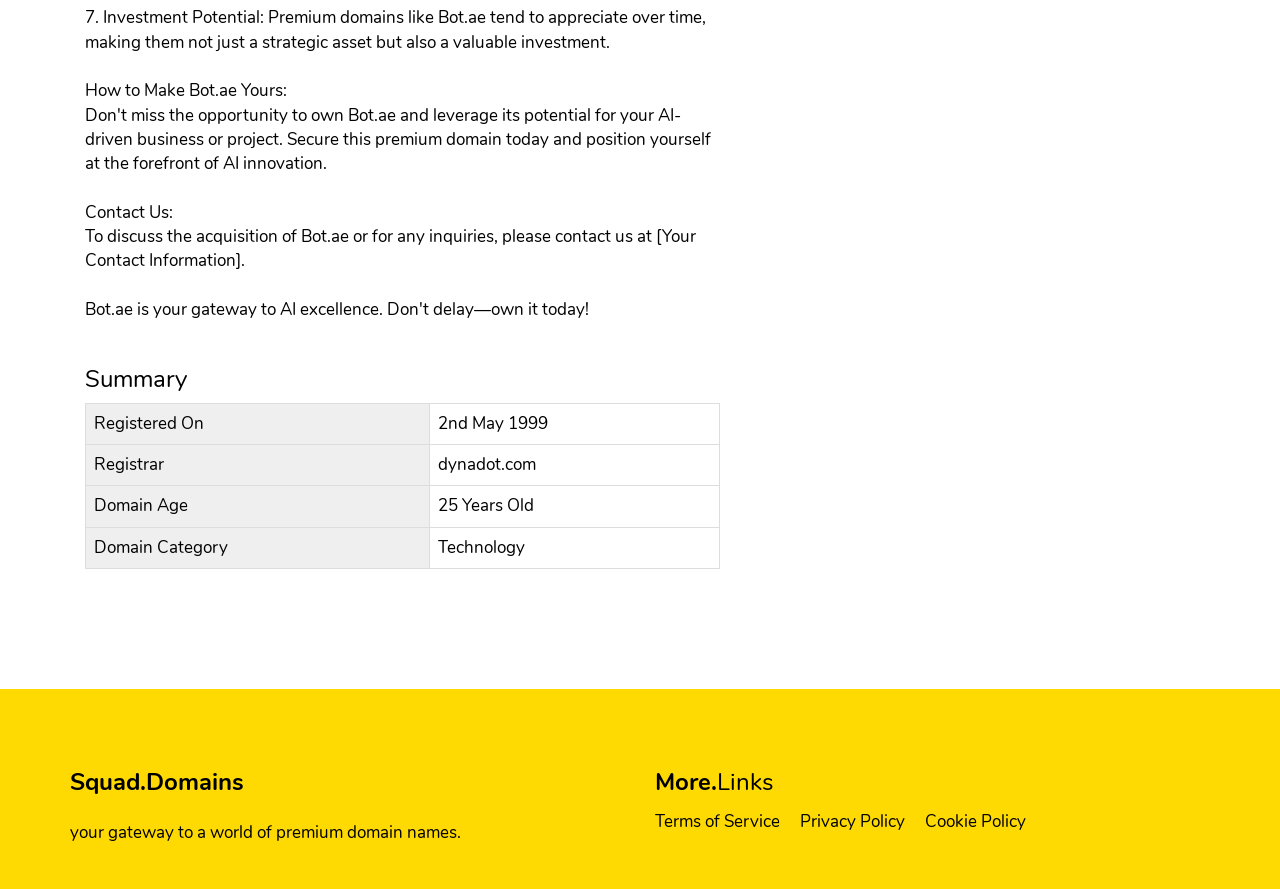What is the name of the website that offers premium domain names?
Kindly answer the question with as much detail as you can.

The answer can be found in the heading 'Squad.Domains' and the link 'Squad.Domains' which suggests that it is a website that offers premium domain names.